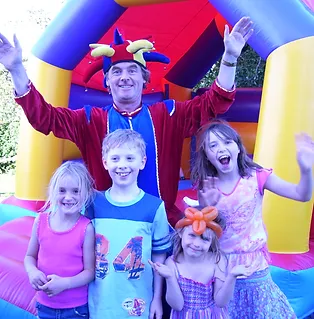Please look at the image and answer the question with a detailed explanation: What is the entertainer wearing on his head?

I observed the image and noticed that the entertainer is wearing a colorful outfit, and on his head, he has playful horns, which add to the festive atmosphere of the scene.